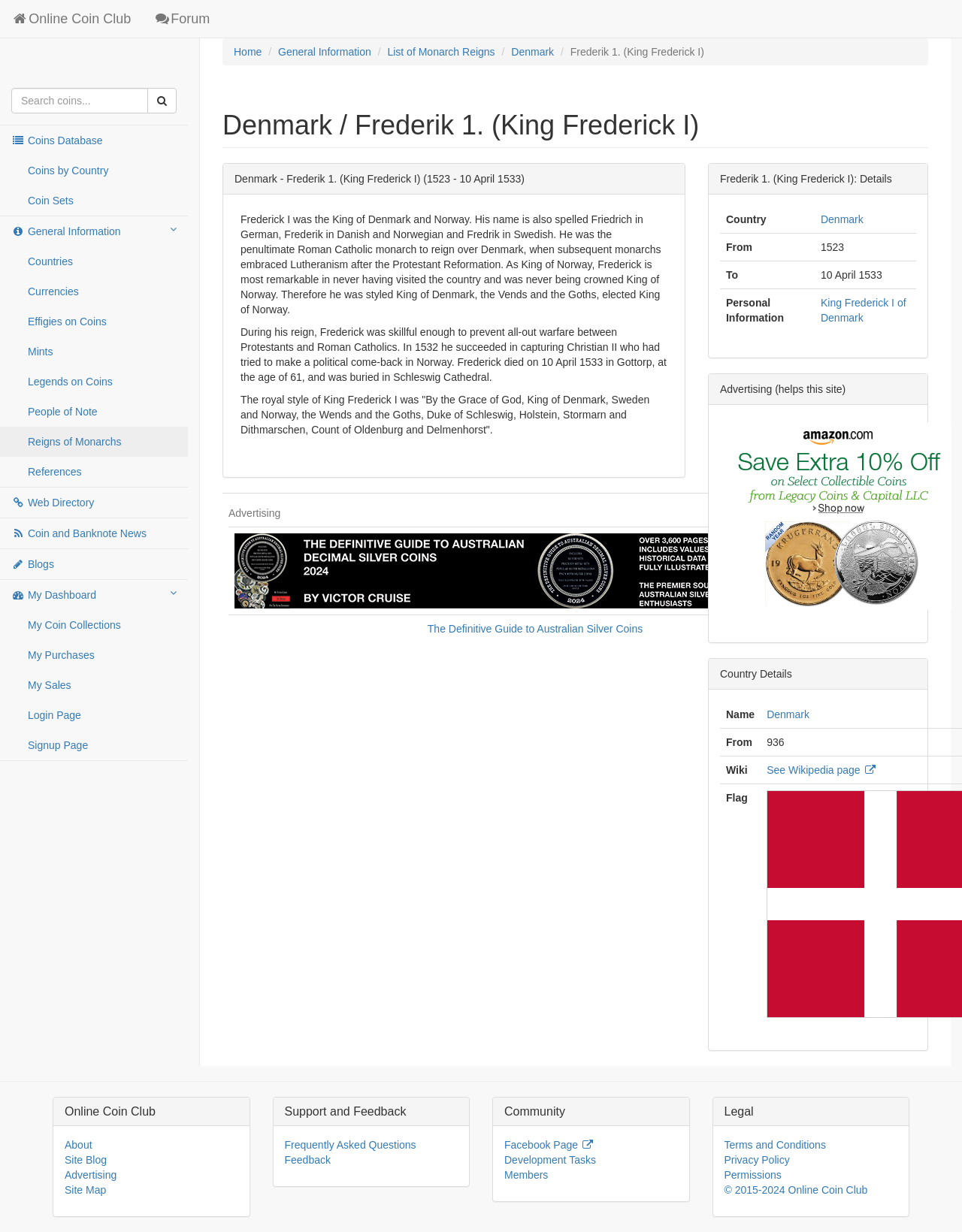What is the royal style of King Frederik 1.?
By examining the image, provide a one-word or phrase answer.

By the Grace of God, King of Denmark, Sweden and Norway, the Wends and the Goths, Duke of Schleswig, Holstein, Stormarn and Dithmarschen, Count of Oldenburg and Delmenhorst